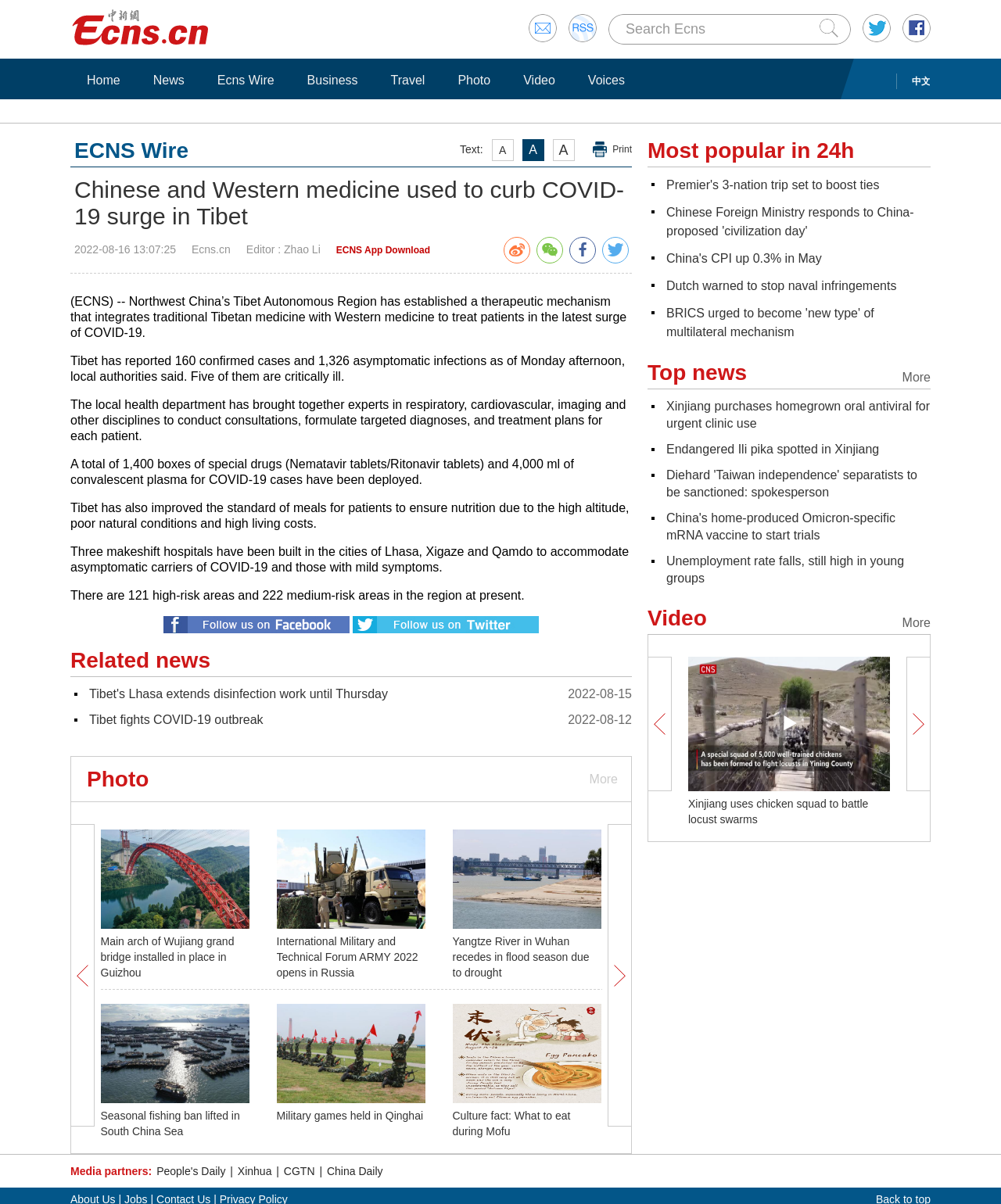What is the region where COVID-19 surge is happening?
Look at the image and construct a detailed response to the question.

The answer can be found in the main heading of the webpage, which states 'Chinese and Western medicine used to curb COVID-19 surge in Tibet'. This indicates that the region where the COVID-19 surge is happening is Tibet.